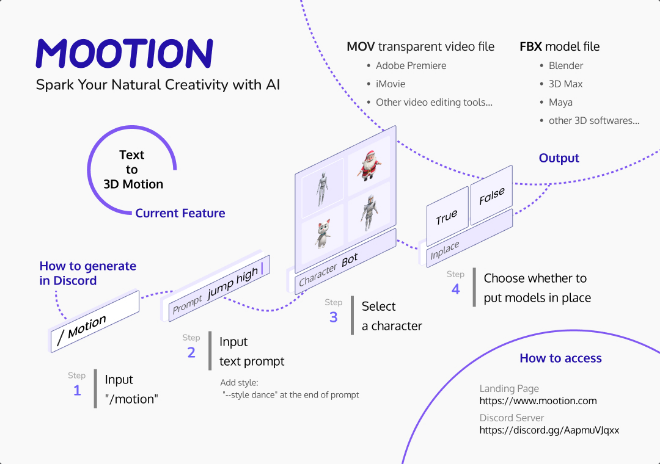Describe all the aspects of the image extensively.

The image showcases the innovative platform Mootion, designed to enhance creativity through AI-driven tools that transform text into 3D animations. It features a visually engaging flowchart that outlines the process of generating animated content from text prompts. 

Beginning with the command "/motion", users are guided through a series of steps: they input a text prompt, select a character, and choose whether to position models in place. The end result can be exported in popular video formats like MOV or FBX, which are compatible with various video editing and 3D modeling software, including Adobe Premiere, Blender, and Maya. 

Emphasizing usability, the design is clear and informative, presenting a well-structured pathway for users eager to explore the intersection of narrative and animation. The overall theme encourages creativity, making it an attractive resource for artists and storytellers alike.